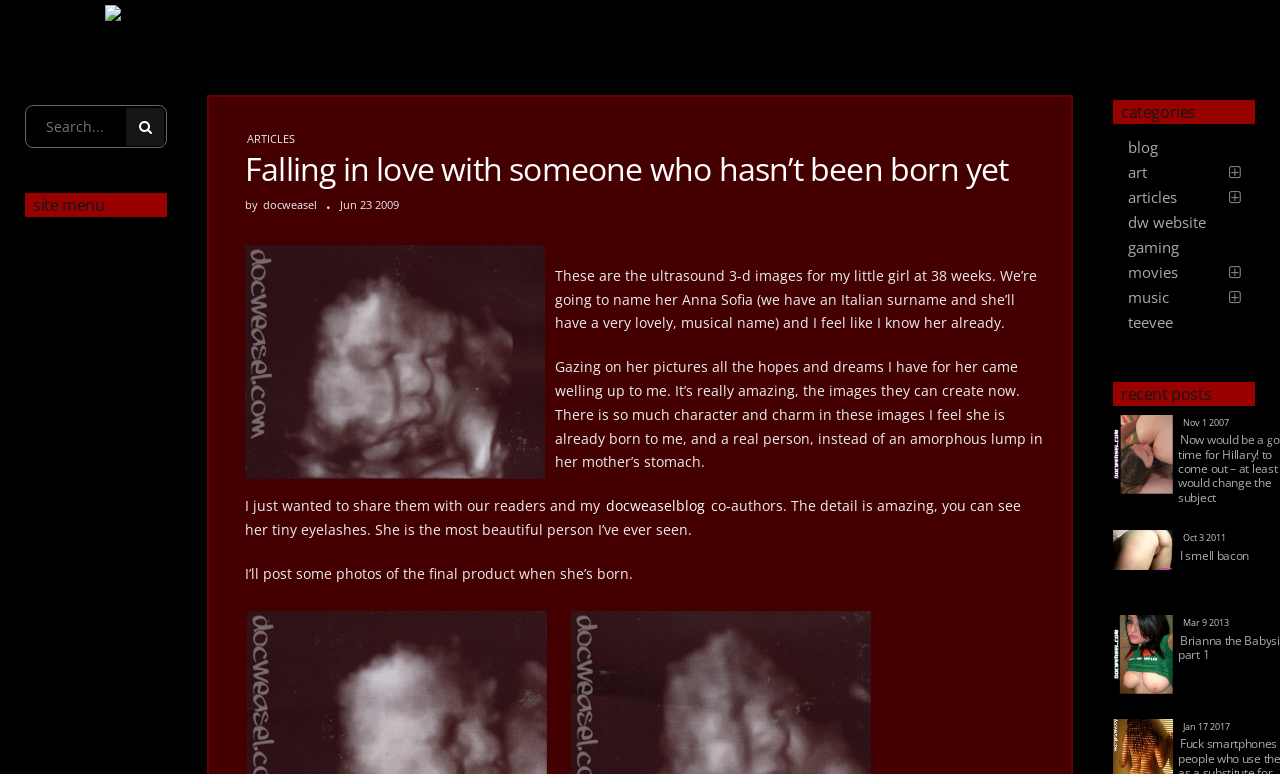Find and extract the text of the primary heading on the webpage.

Falling in love with someone who hasn’t been born yet